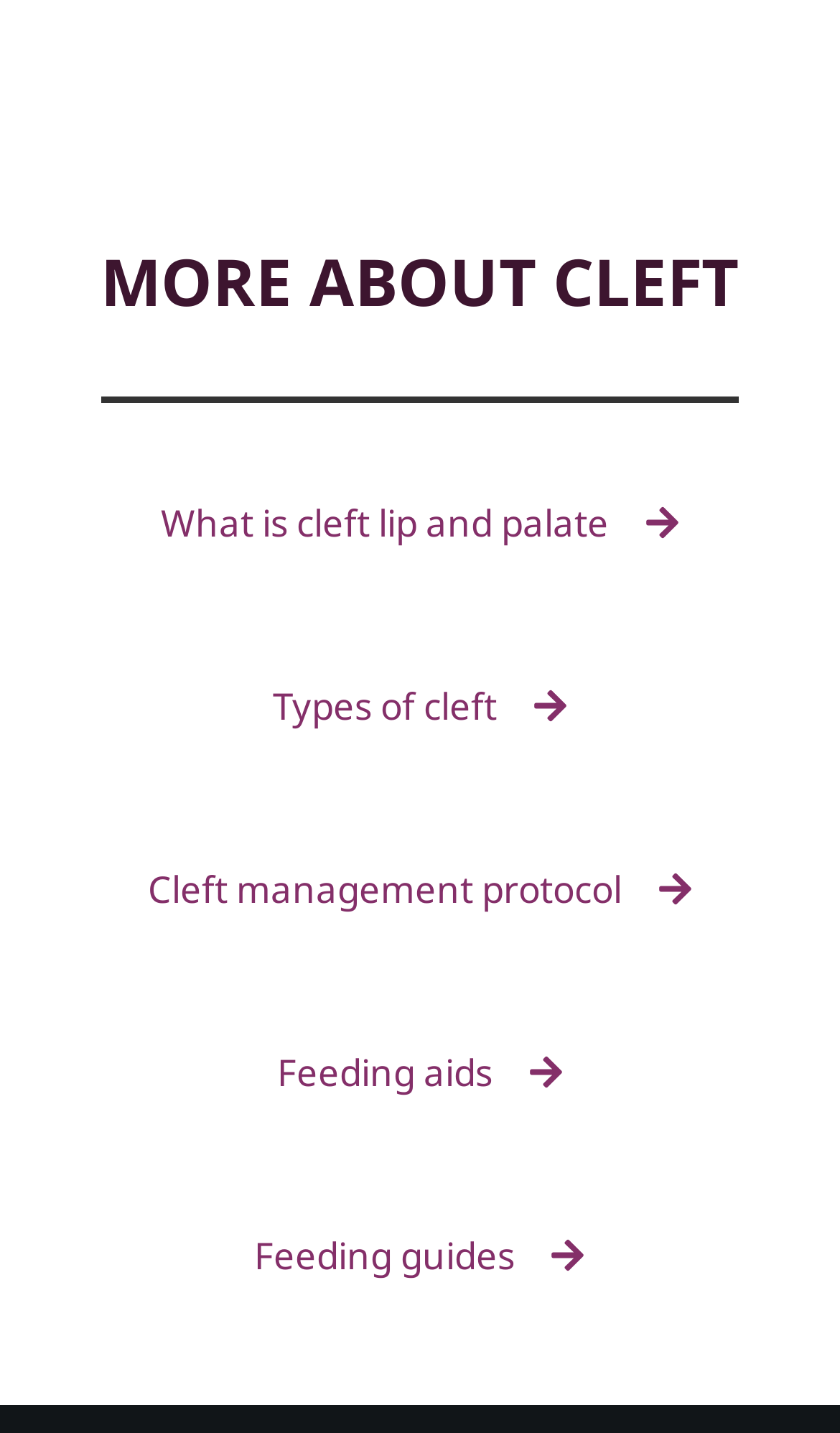What is the position of the 'Feeding guides' link?
Answer with a single word or short phrase according to what you see in the image.

bottom